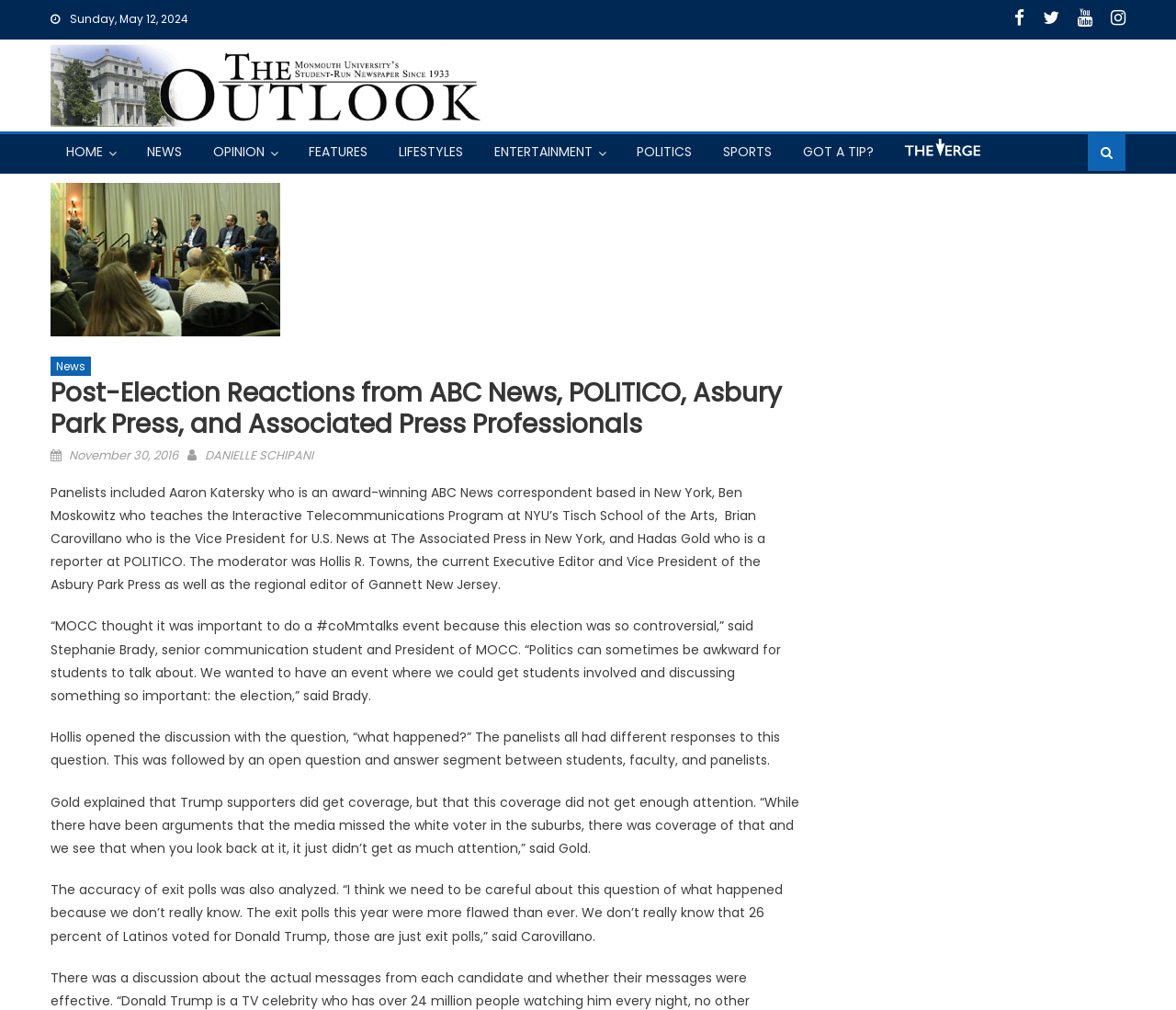Determine the bounding box coordinates of the UI element that matches the following description: "November 30, 2016September 9, 2021". The coordinates should be four float numbers between 0 and 1 in the format [left, top, right, bottom].

[0.059, 0.443, 0.152, 0.46]